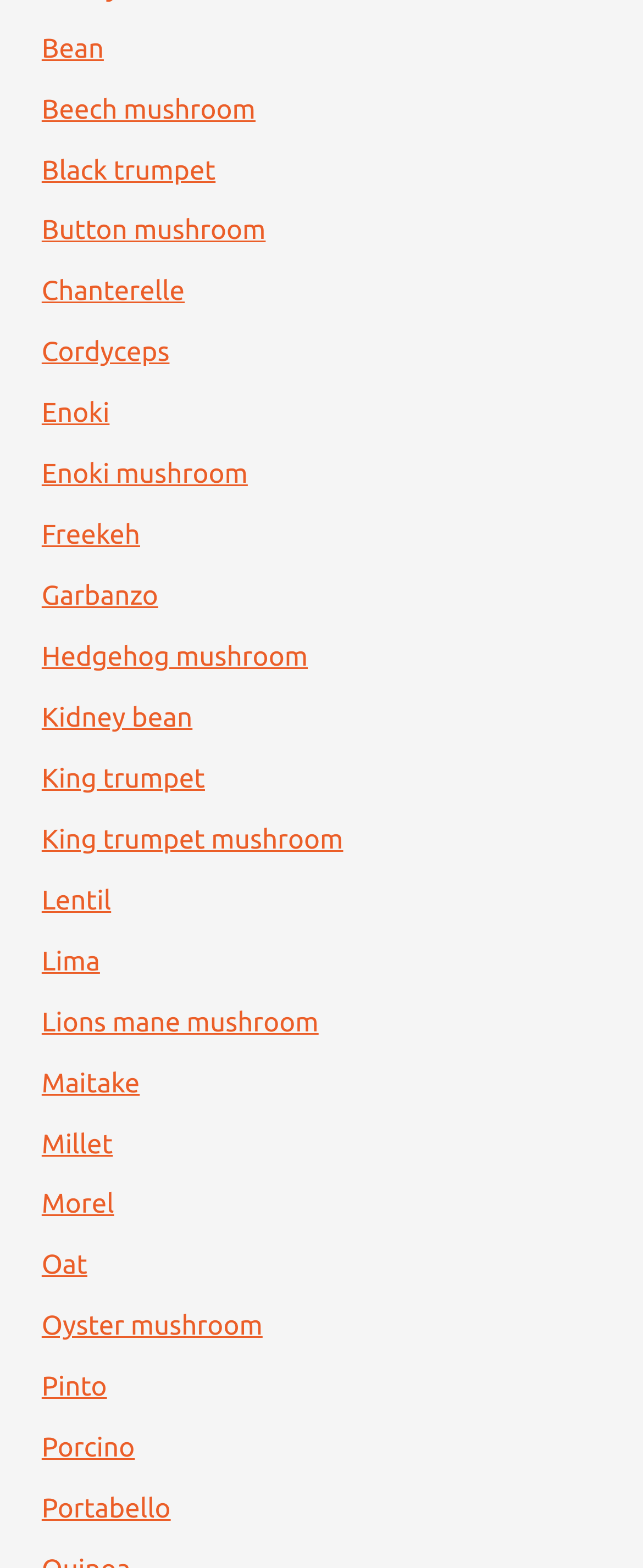Respond with a single word or phrase for the following question: 
What is the link below 'Chanterelle'?

Cordyceps